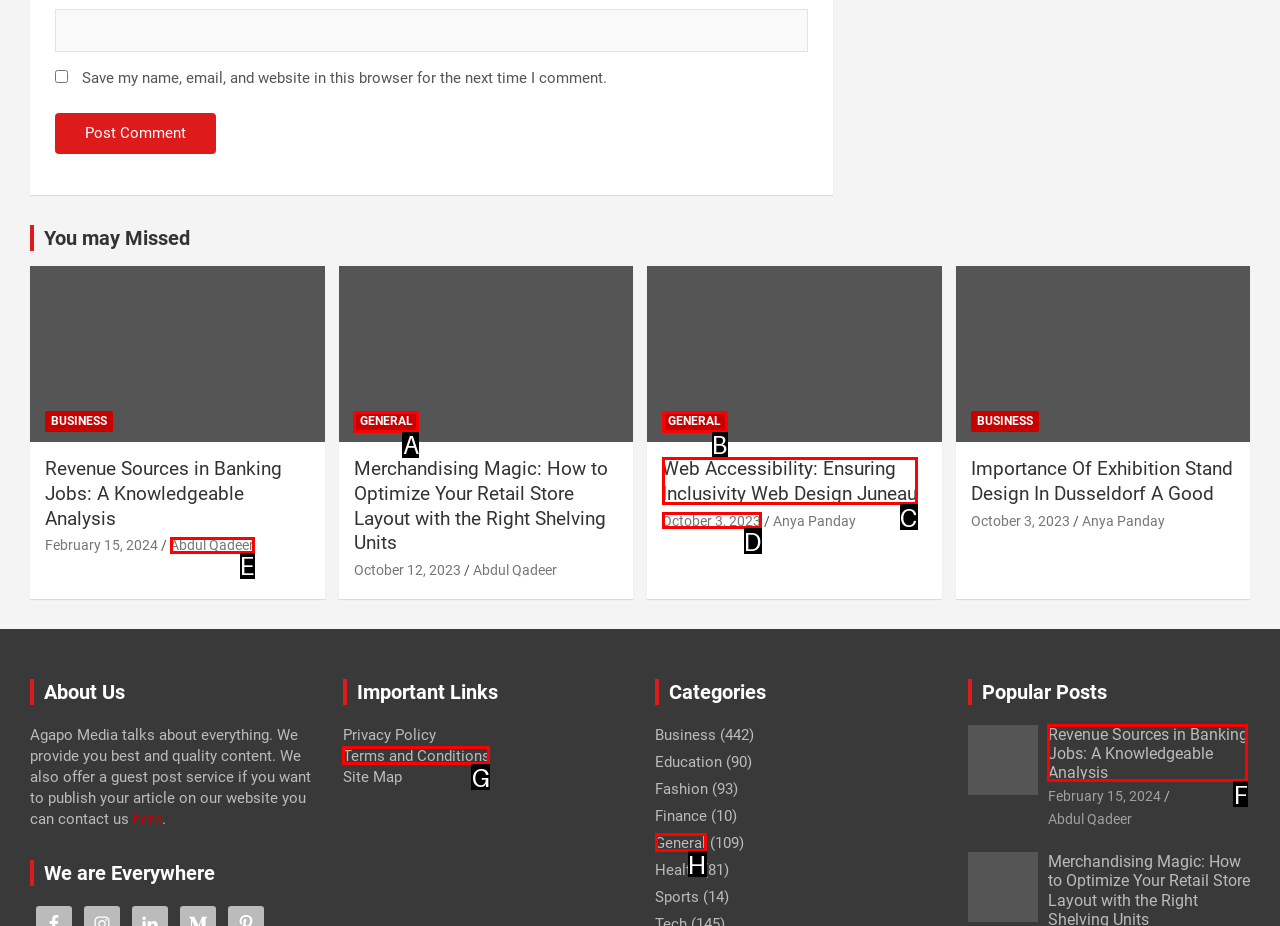Tell me which one HTML element best matches the description: Terms and Conditions
Answer with the option's letter from the given choices directly.

G